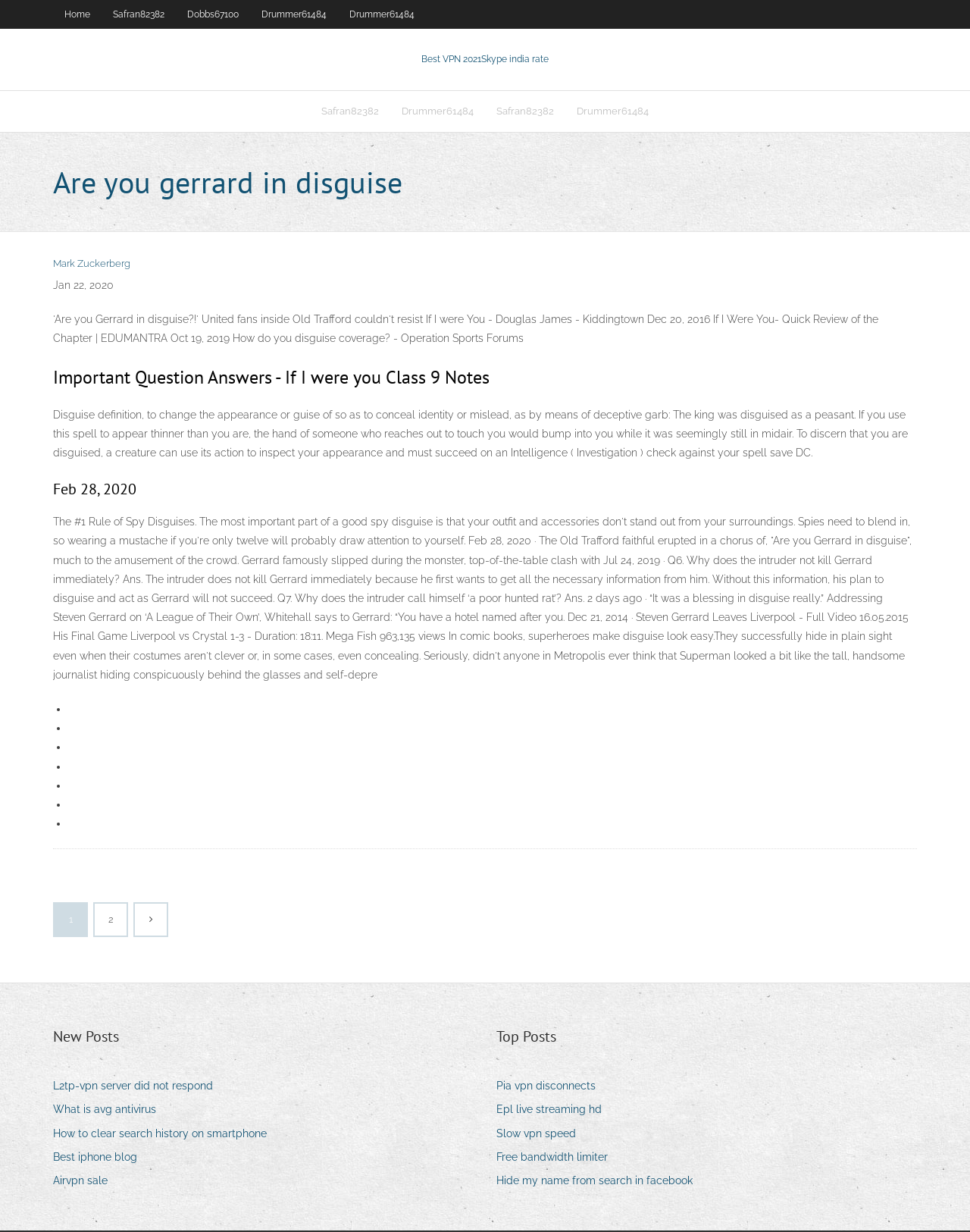Can you give a detailed response to the following question using the information from the image? What is the purpose of the 'New Posts' and 'Top Posts' sections?

The webpage has two sections, 'New Posts' and 'Top Posts', which contain links to various posts. This suggests that the purpose of these sections is to display and organize posts in a categorized manner.